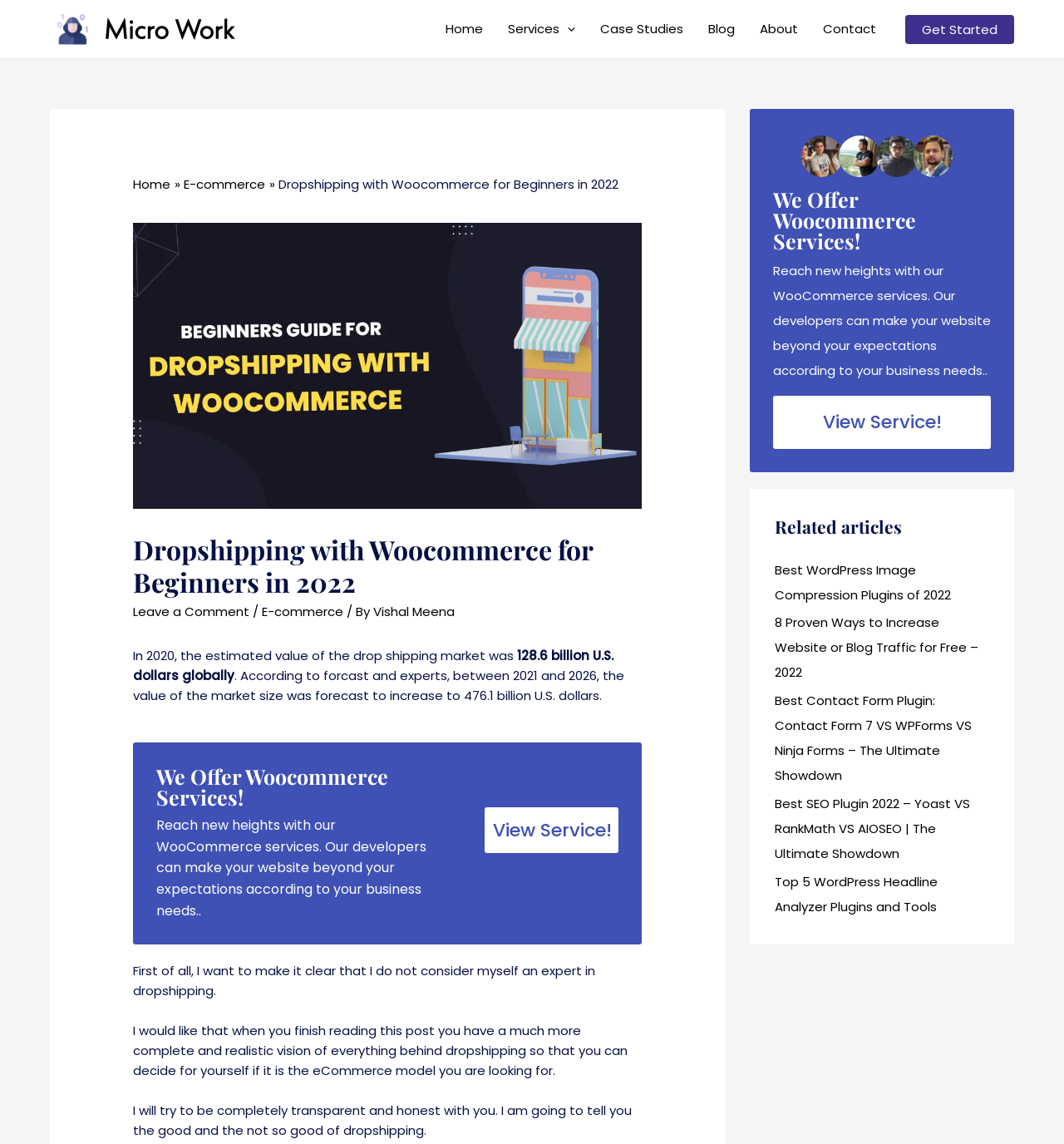Can you find the bounding box coordinates for the element that needs to be clicked to execute this instruction: "Check the 'Case Studies' page"? The coordinates should be given as four float numbers between 0 and 1, i.e., [left, top, right, bottom].

[0.552, 0.0, 0.654, 0.051]